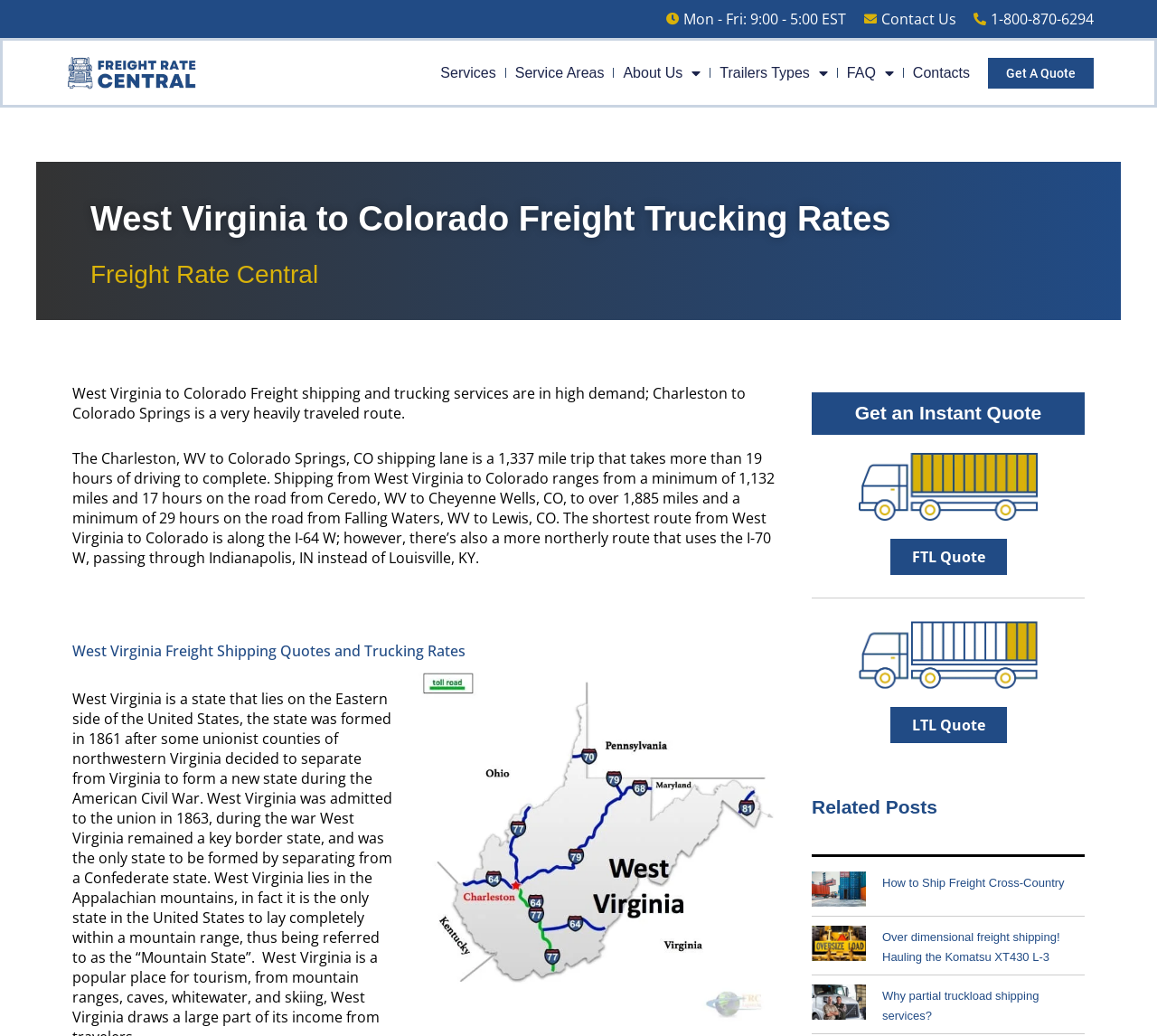Can you find the bounding box coordinates for the element that needs to be clicked to execute this instruction: "View services"? The coordinates should be given as four float numbers between 0 and 1, i.e., [left, top, right, bottom].

[0.381, 0.056, 0.429, 0.084]